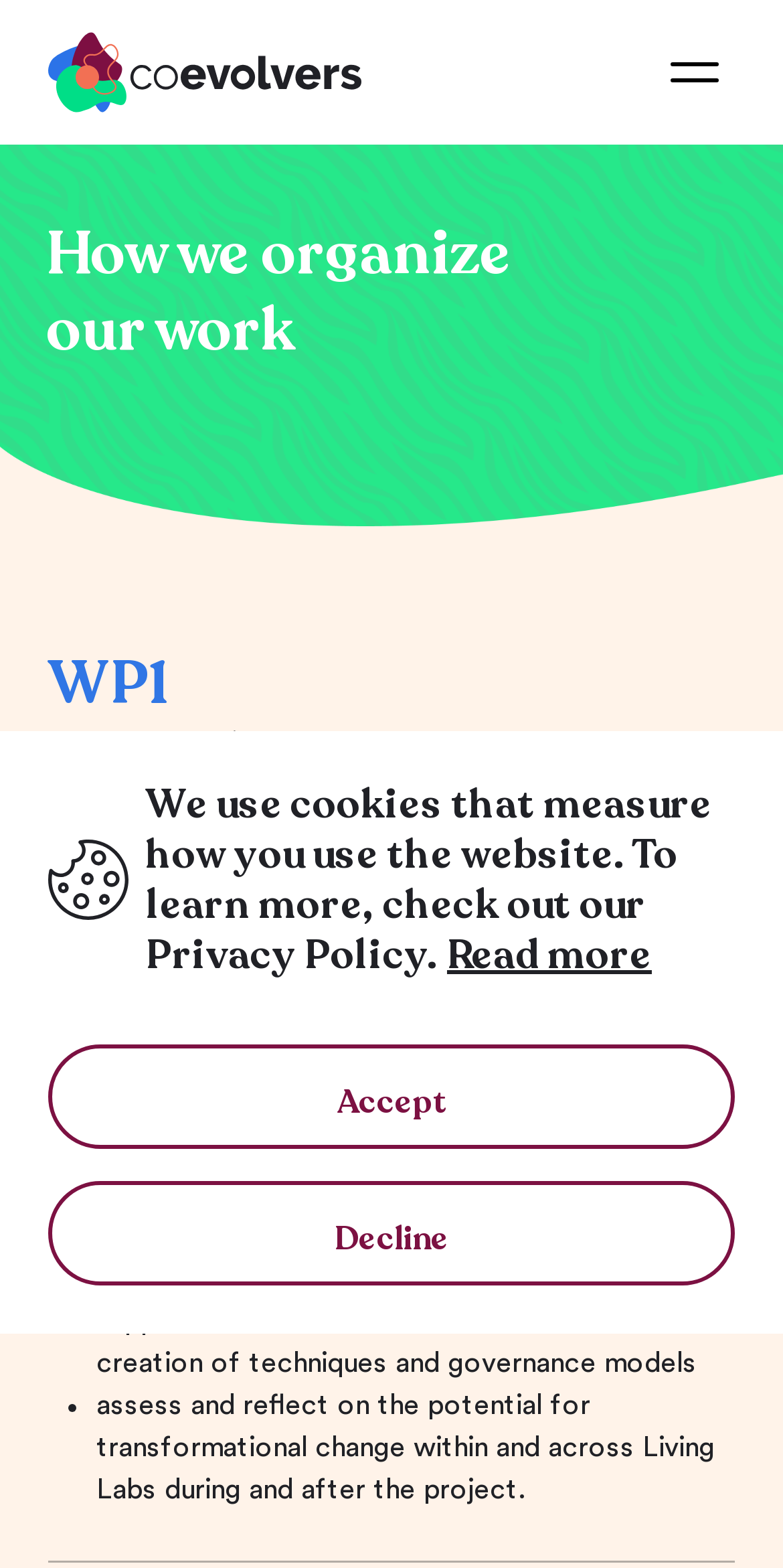Determine the bounding box coordinates of the clickable region to execute the instruction: "Read more about the Work packages". The coordinates should be four float numbers between 0 and 1, denoted as [left, top, right, bottom].

[0.062, 0.361, 0.938, 0.4]